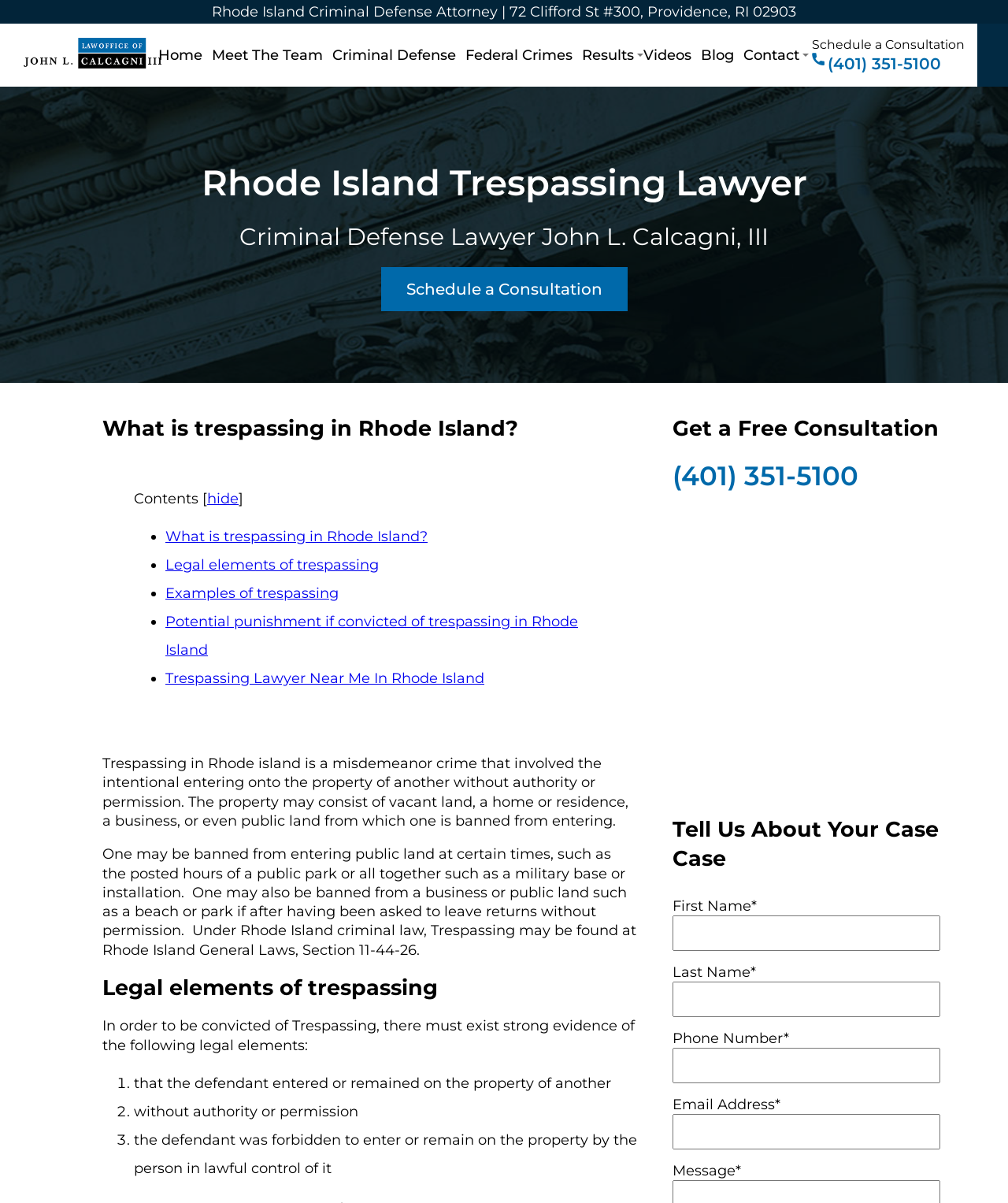What information is required to submit a case?
Kindly offer a comprehensive and detailed response to the question.

I found the answer by looking at the 'Tell Us About Your Case' section on the webpage, where it asks for five fields to be filled in: 'First Name*', 'Last Name*', 'Phone Number*', 'Email Address*', and 'Message*'. This suggests that these five pieces of information are required to submit a case.